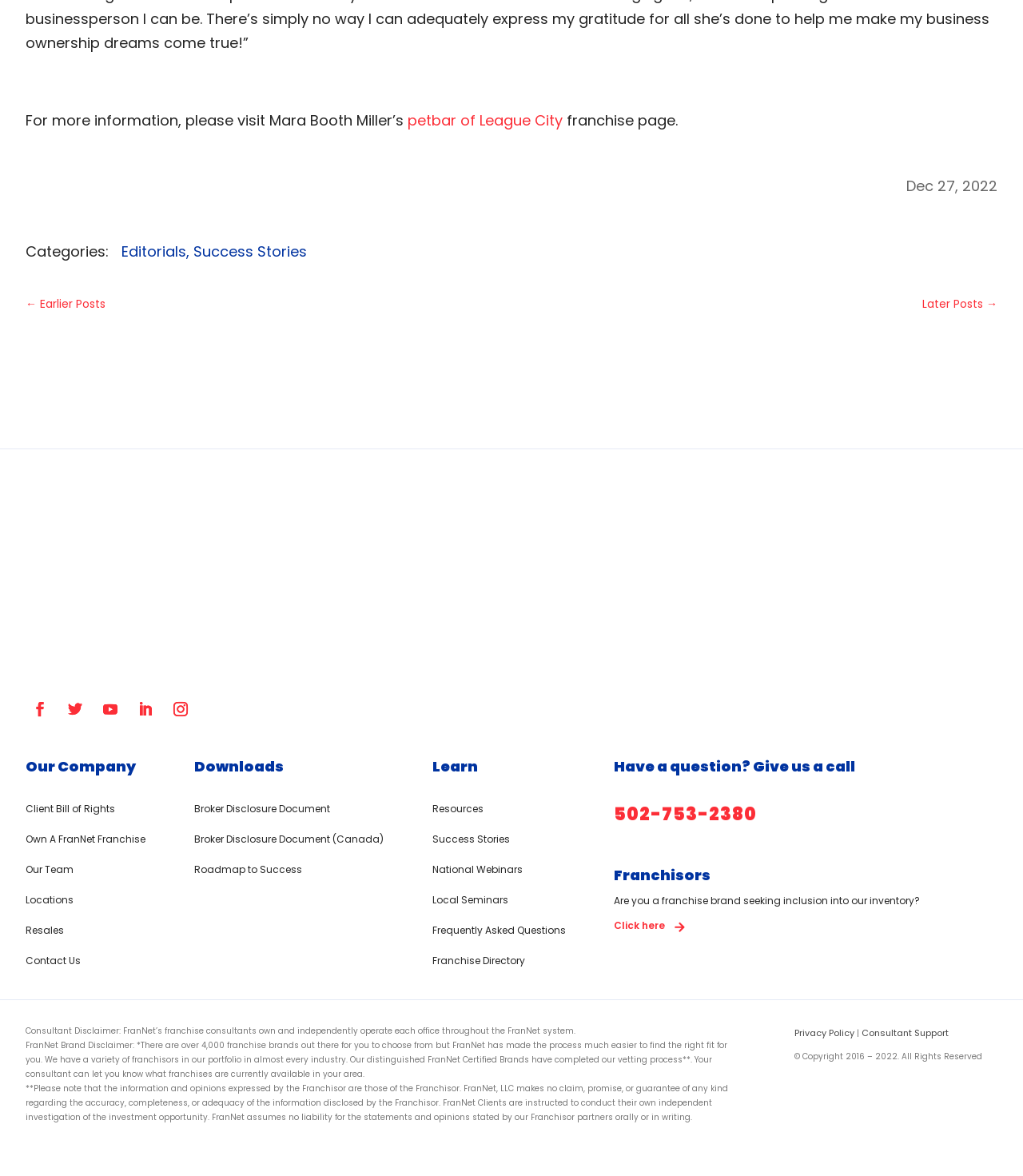What is the copyright year range mentioned at the bottom of the page?
Please look at the screenshot and answer in one word or a short phrase.

2016 – 2022